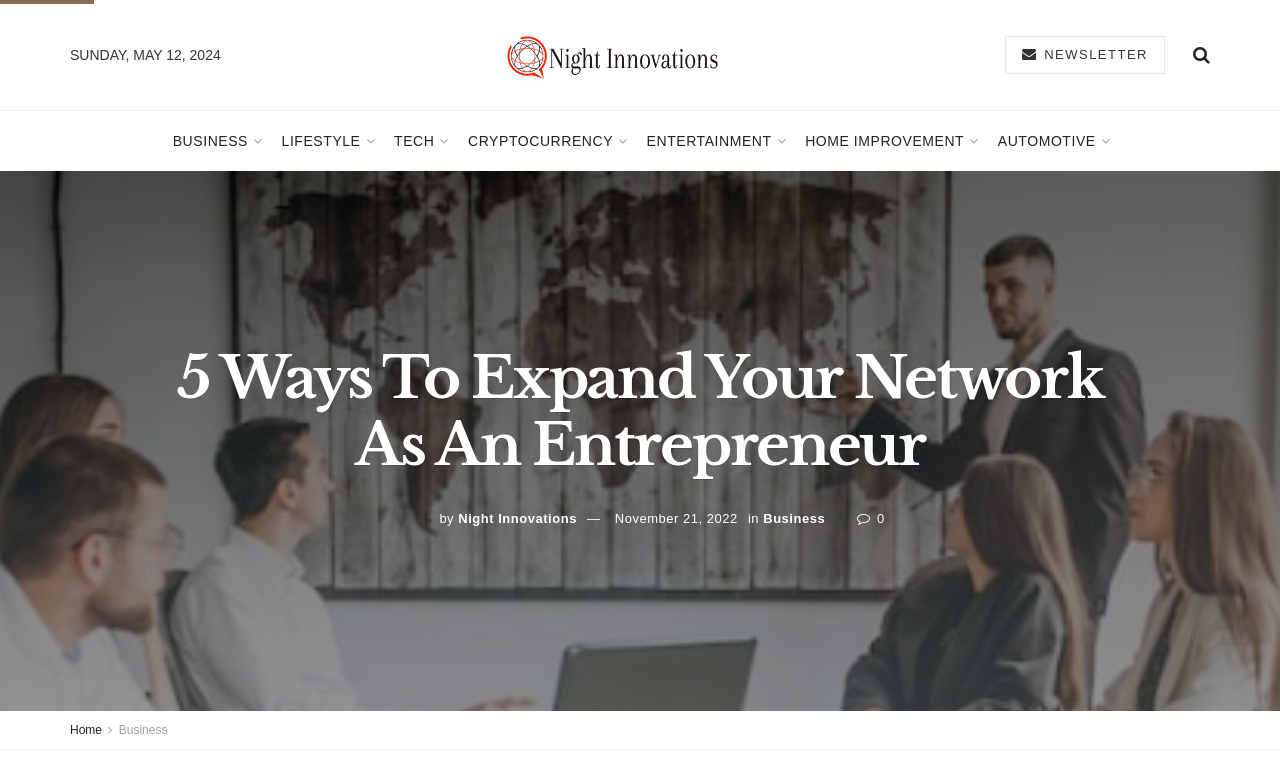Given the description "November 21, 2022", provide the bounding box coordinates of the corresponding UI element.

[0.48, 0.654, 0.576, 0.673]